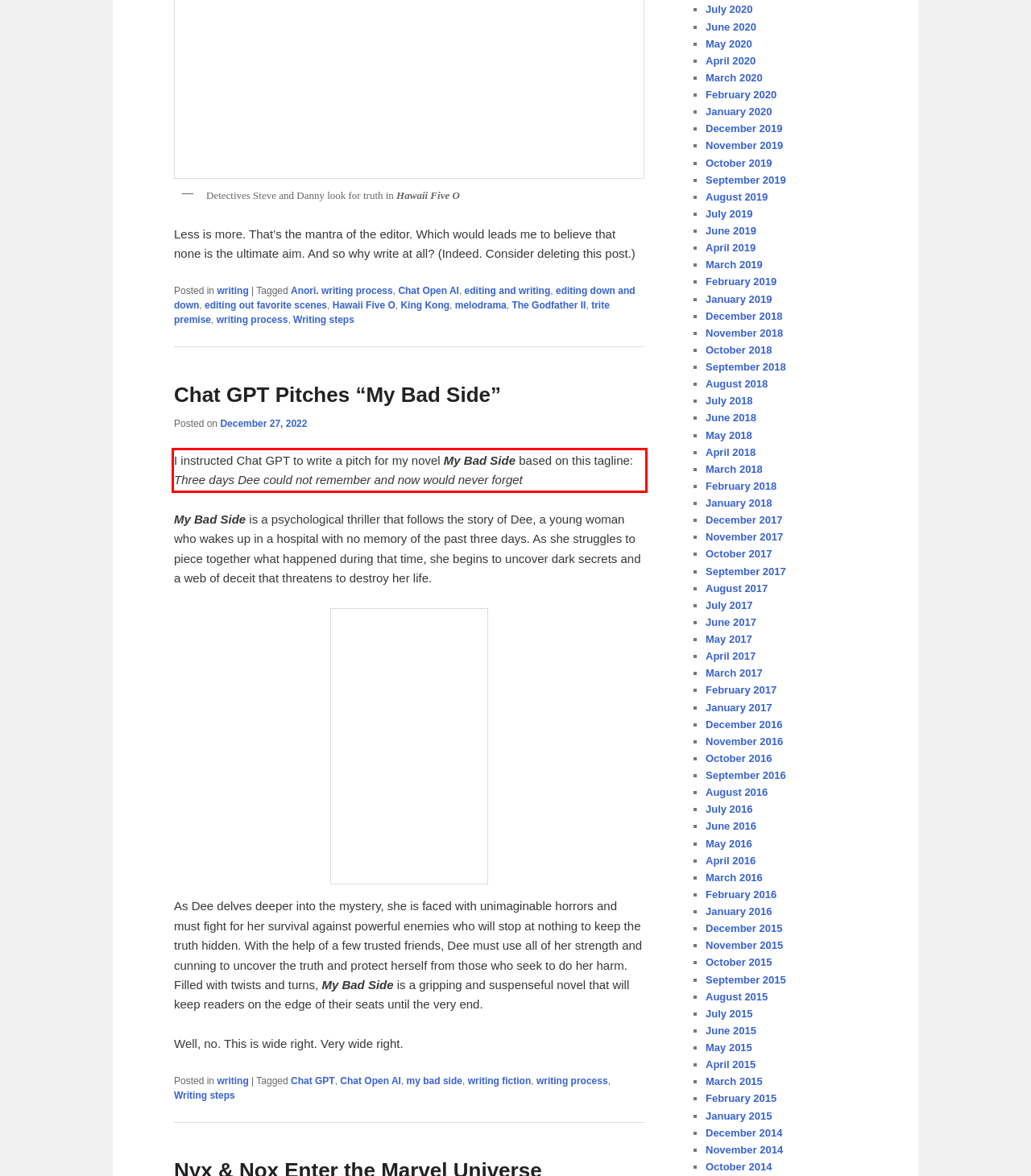Given a screenshot of a webpage with a red bounding box, extract the text content from the UI element inside the red bounding box.

I instructed Chat GPT to write a pitch for my novel My Bad Side based on this tagline: Three days Dee could not remember and now would never forget